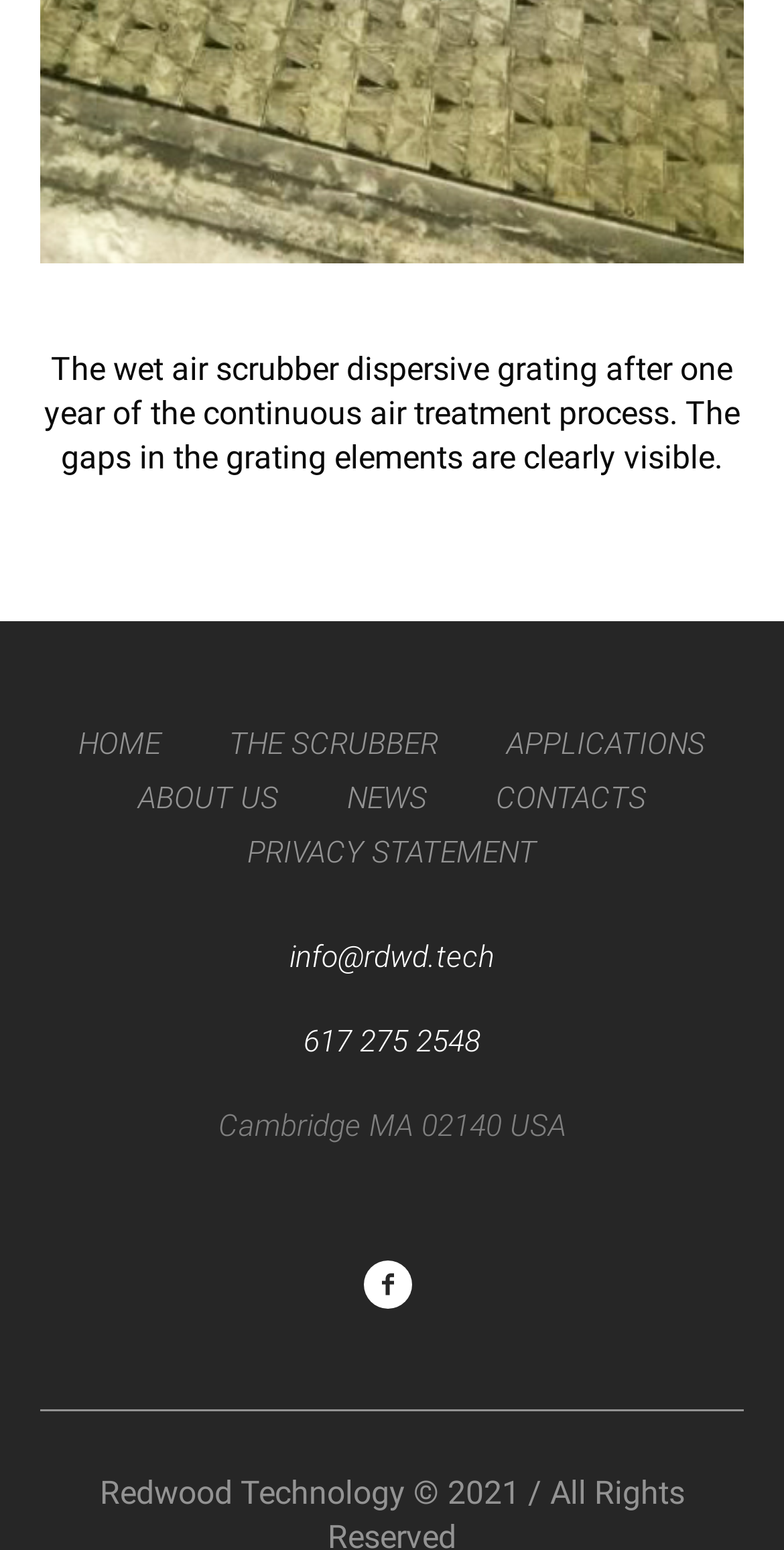Show the bounding box coordinates of the element that should be clicked to complete the task: "go to home page".

[0.1, 0.465, 0.205, 0.494]